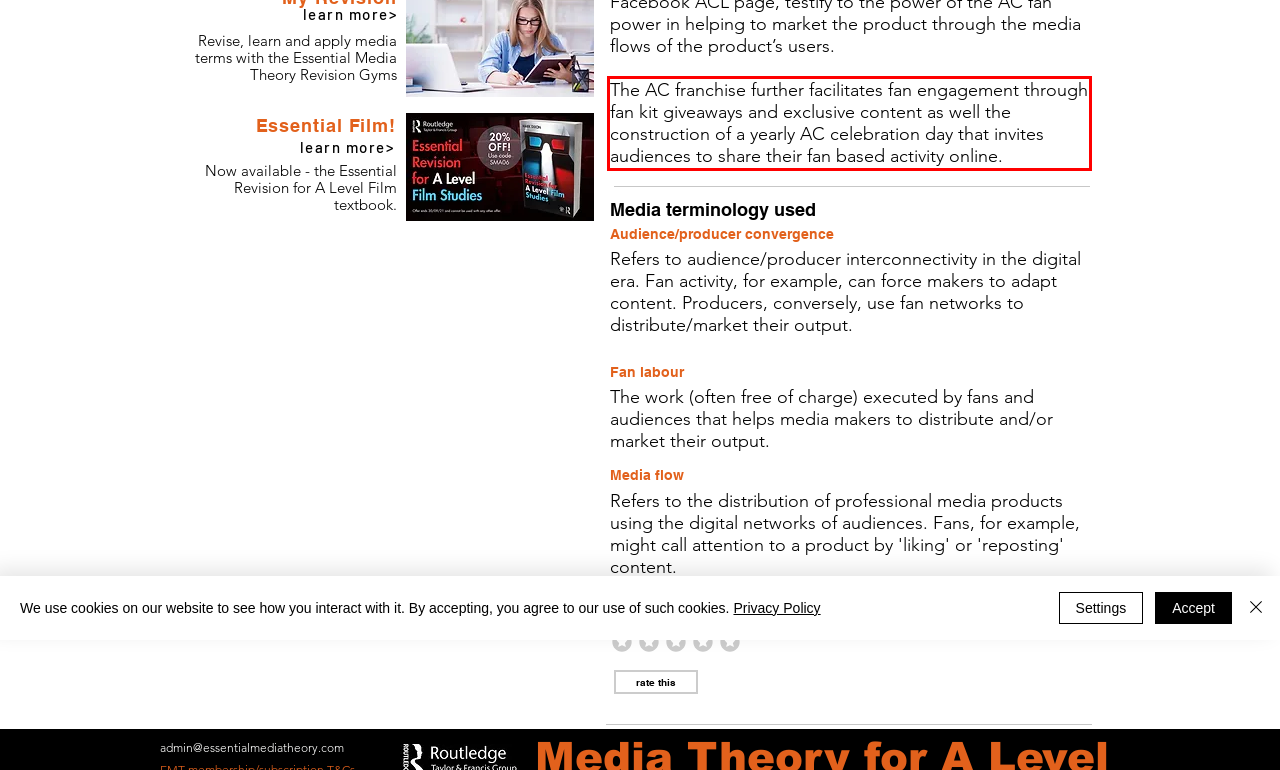Review the webpage screenshot provided, and perform OCR to extract the text from the red bounding box.

The AC franchise further facilitates fan engagement through fan kit giveaways and exclusive content as well the construction of a yearly AC celebration day that invites audiences to share their fan based activity online.